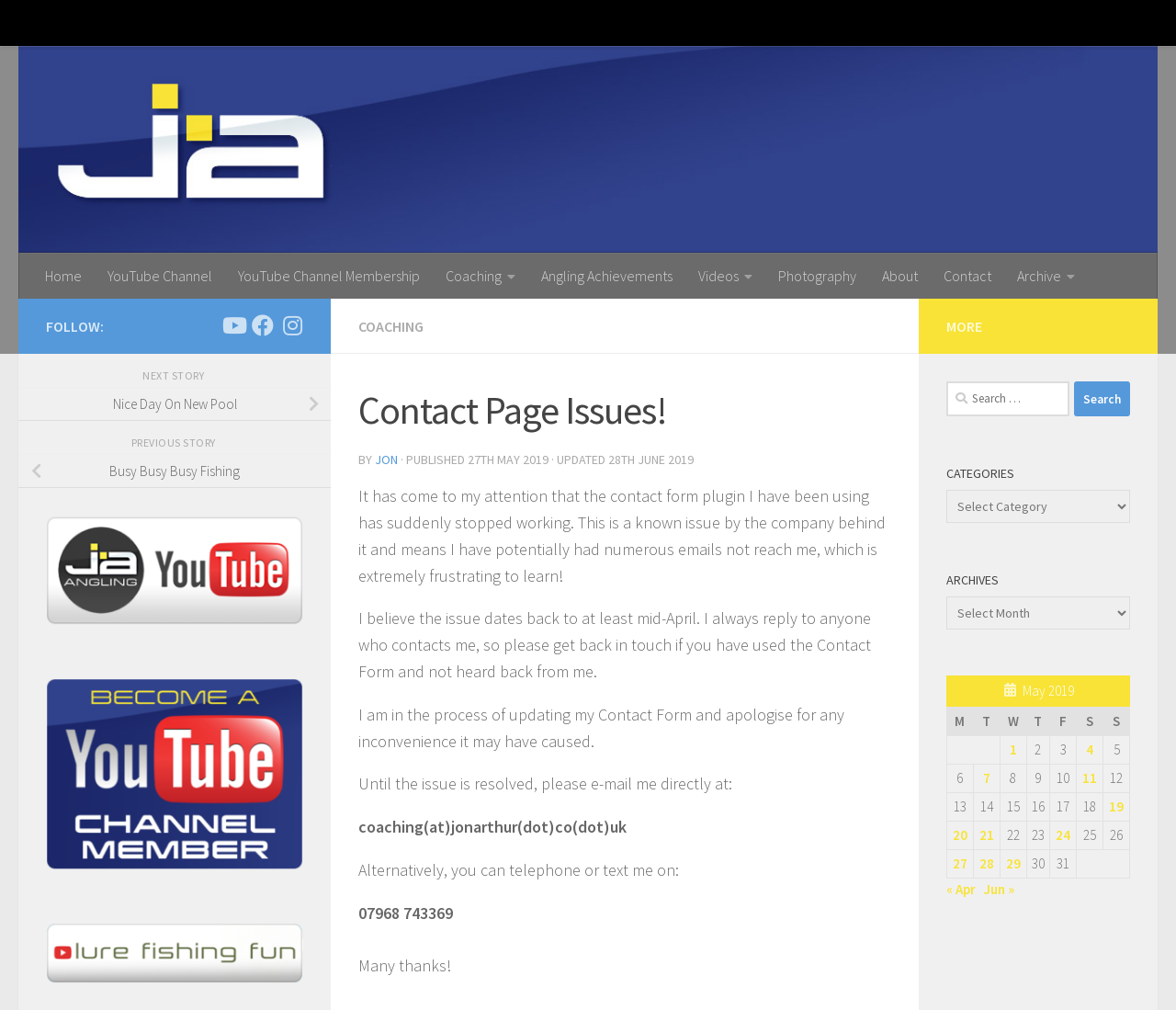Please identify the bounding box coordinates of the region to click in order to complete the task: "Click on the 'Nitrous Oxide Plants Suppliers Manufacturers' image". The coordinates must be four float numbers between 0 and 1, specified as [left, top, right, bottom].

None